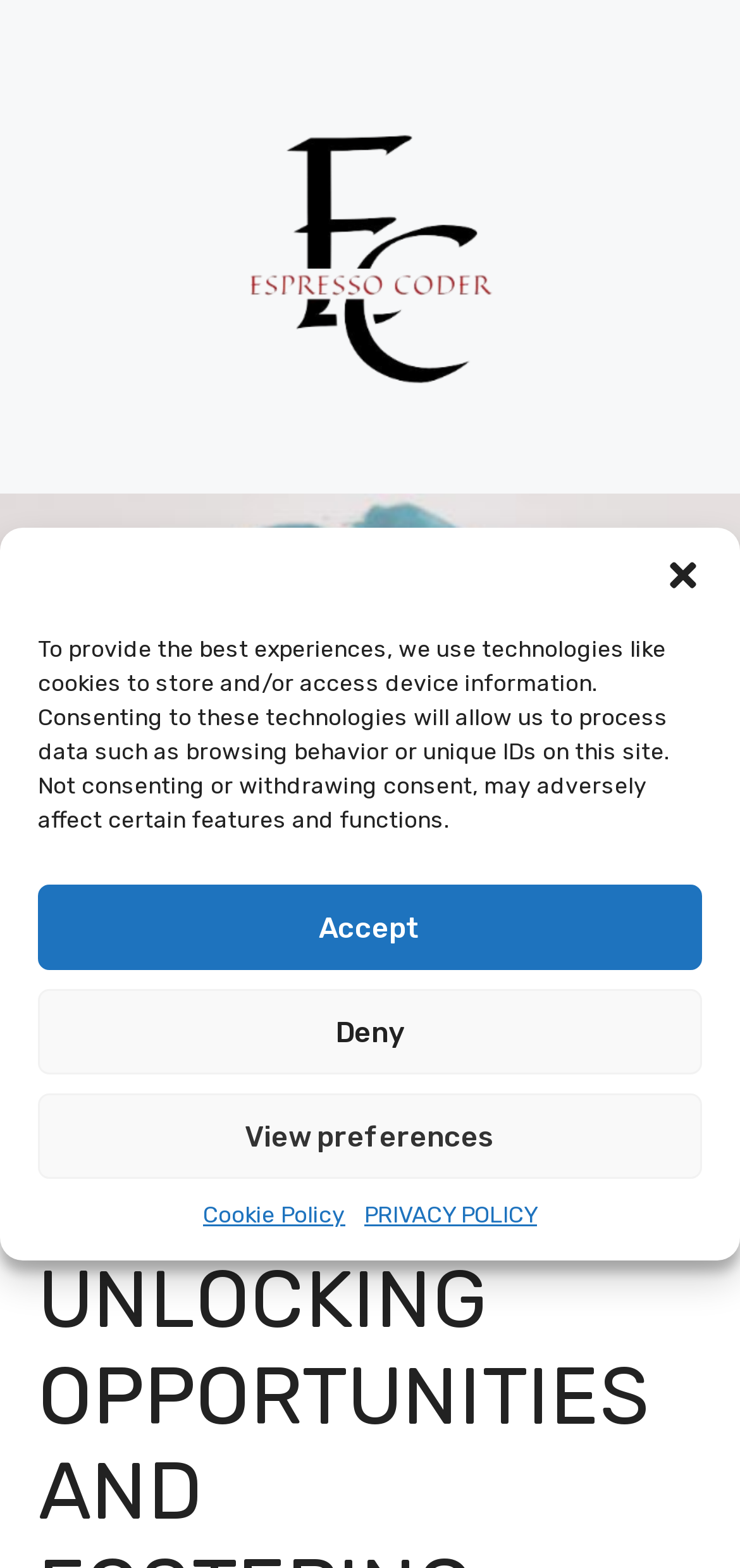Provide a short, one-word or phrase answer to the question below:
What is the position of the search button?

Top right